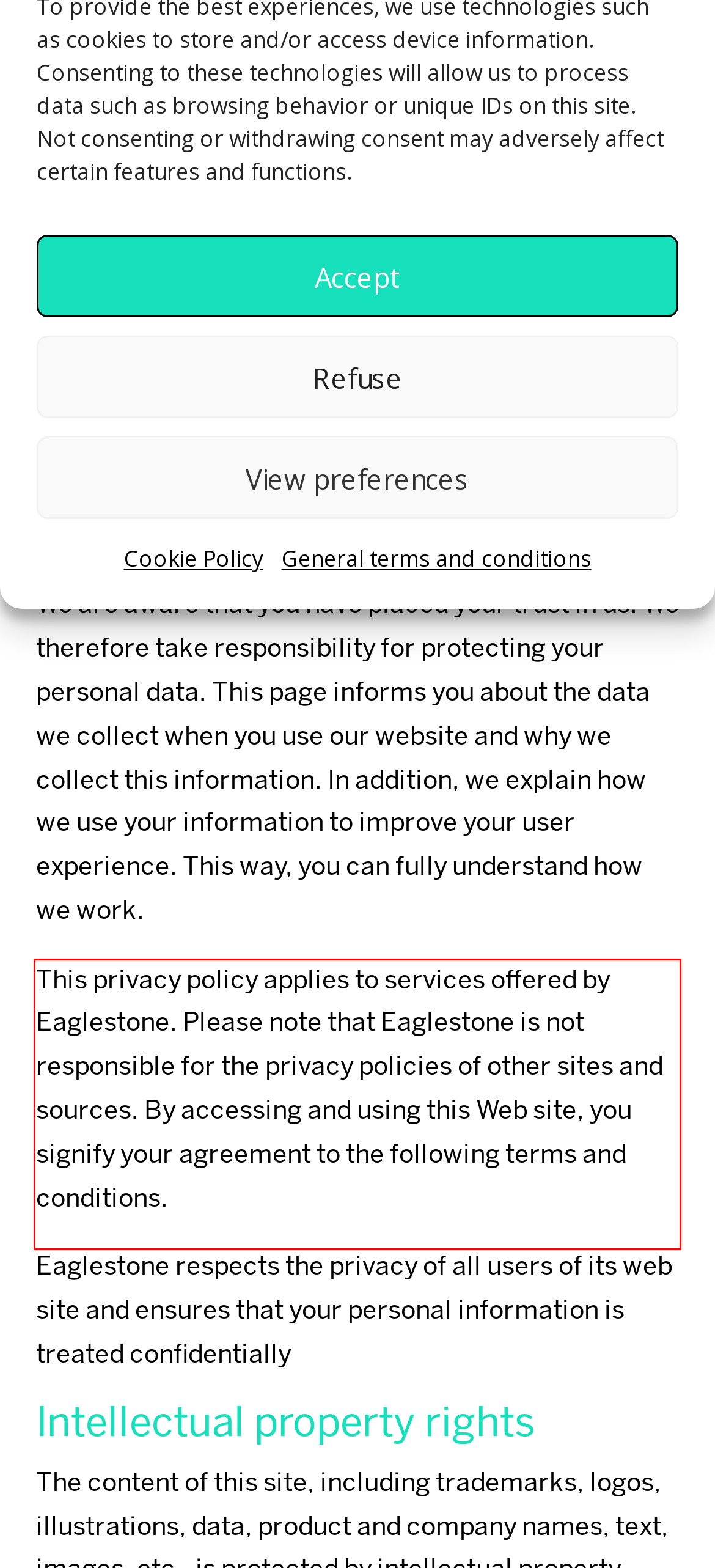Please examine the webpage screenshot and extract the text within the red bounding box using OCR.

This privacy policy applies to services offered by Eaglestone. Please note that Eaglestone is not responsible for the privacy policies of other sites and sources. By accessing and using this Web site, you signify your agreement to the following terms and conditions.